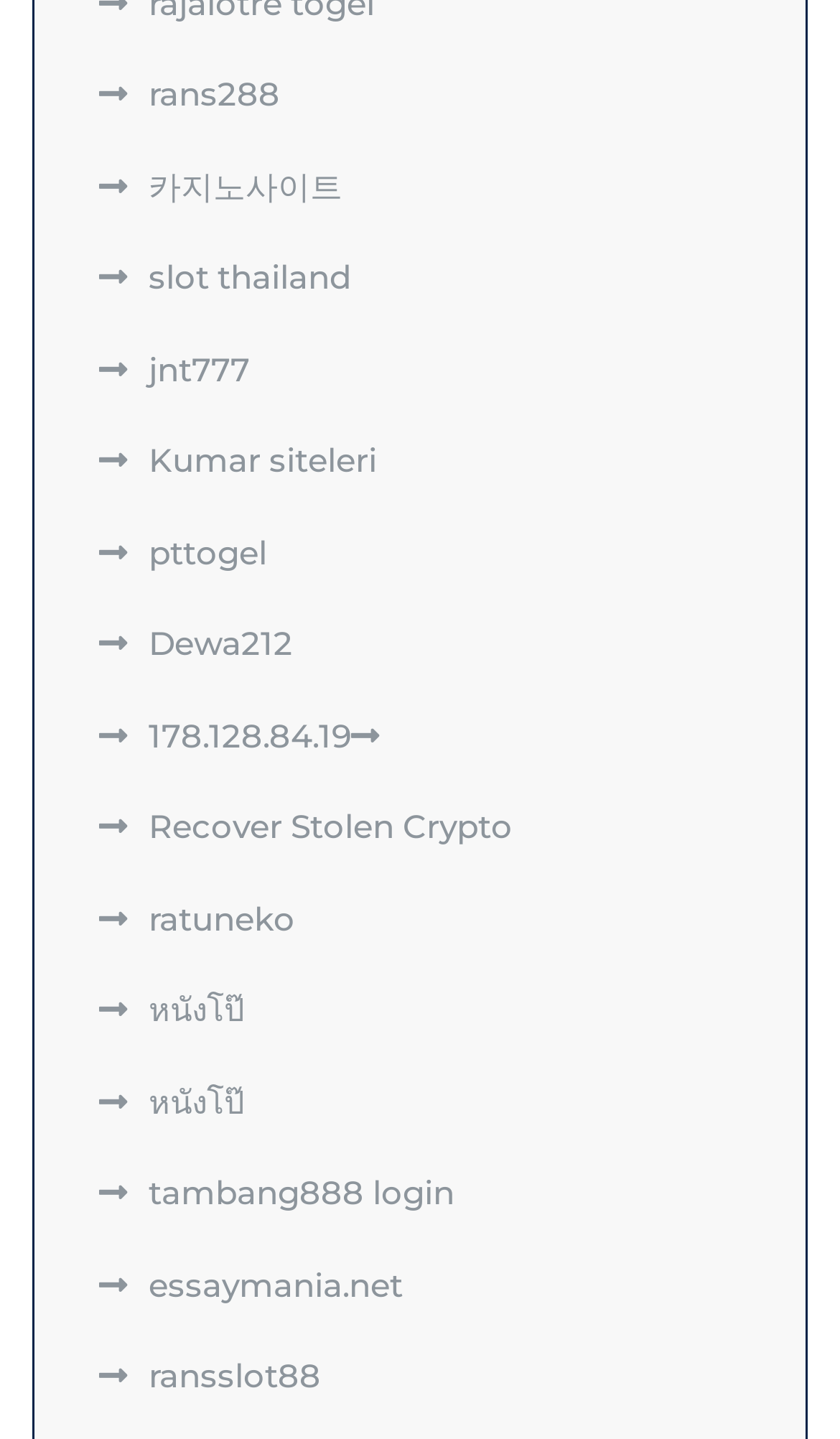Find the bounding box coordinates of the element to click in order to complete this instruction: "View Admissions". The bounding box coordinates must be four float numbers between 0 and 1, denoted as [left, top, right, bottom].

None